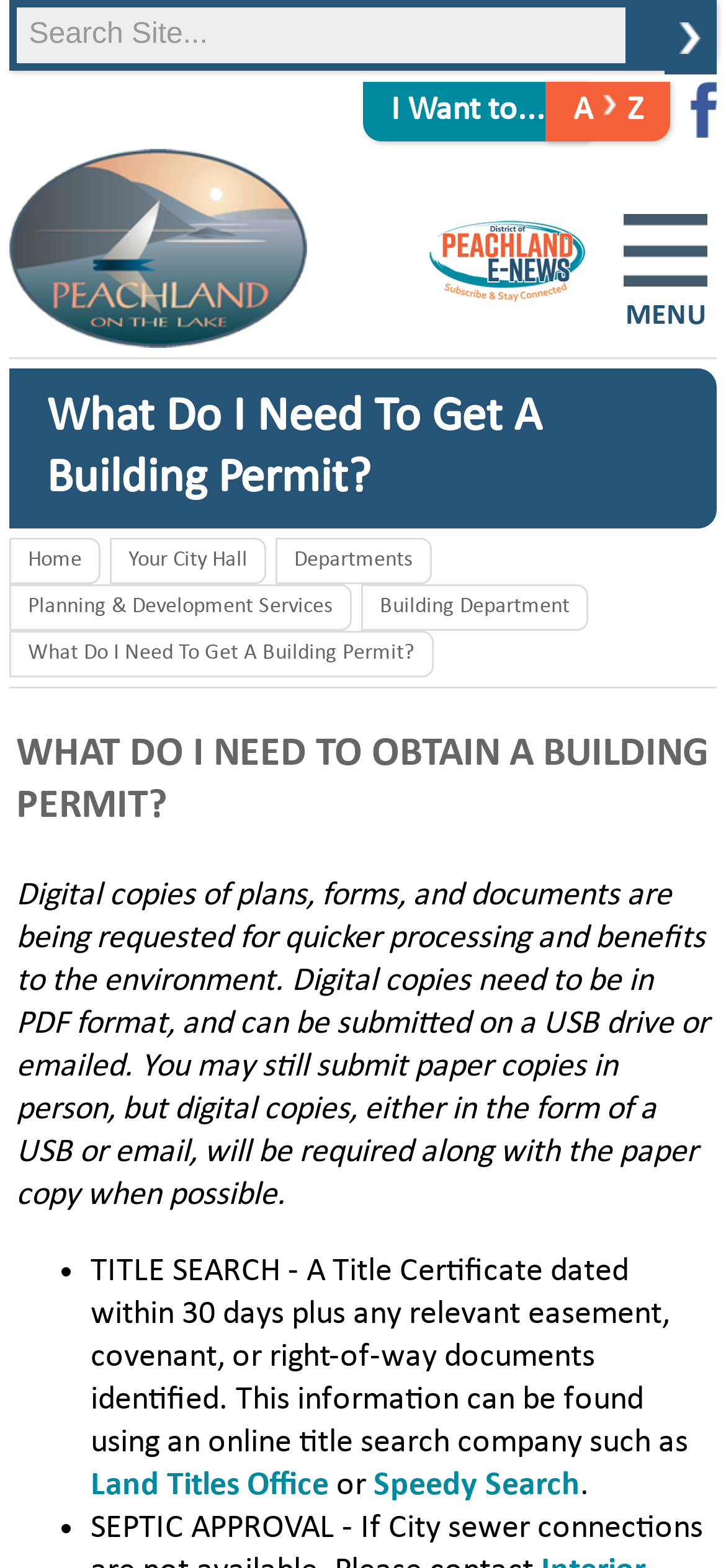What is the purpose of a Title Certificate?
Based on the screenshot, provide a one-word or short-phrase response.

To identify easement, covenant, or right-of-way documents